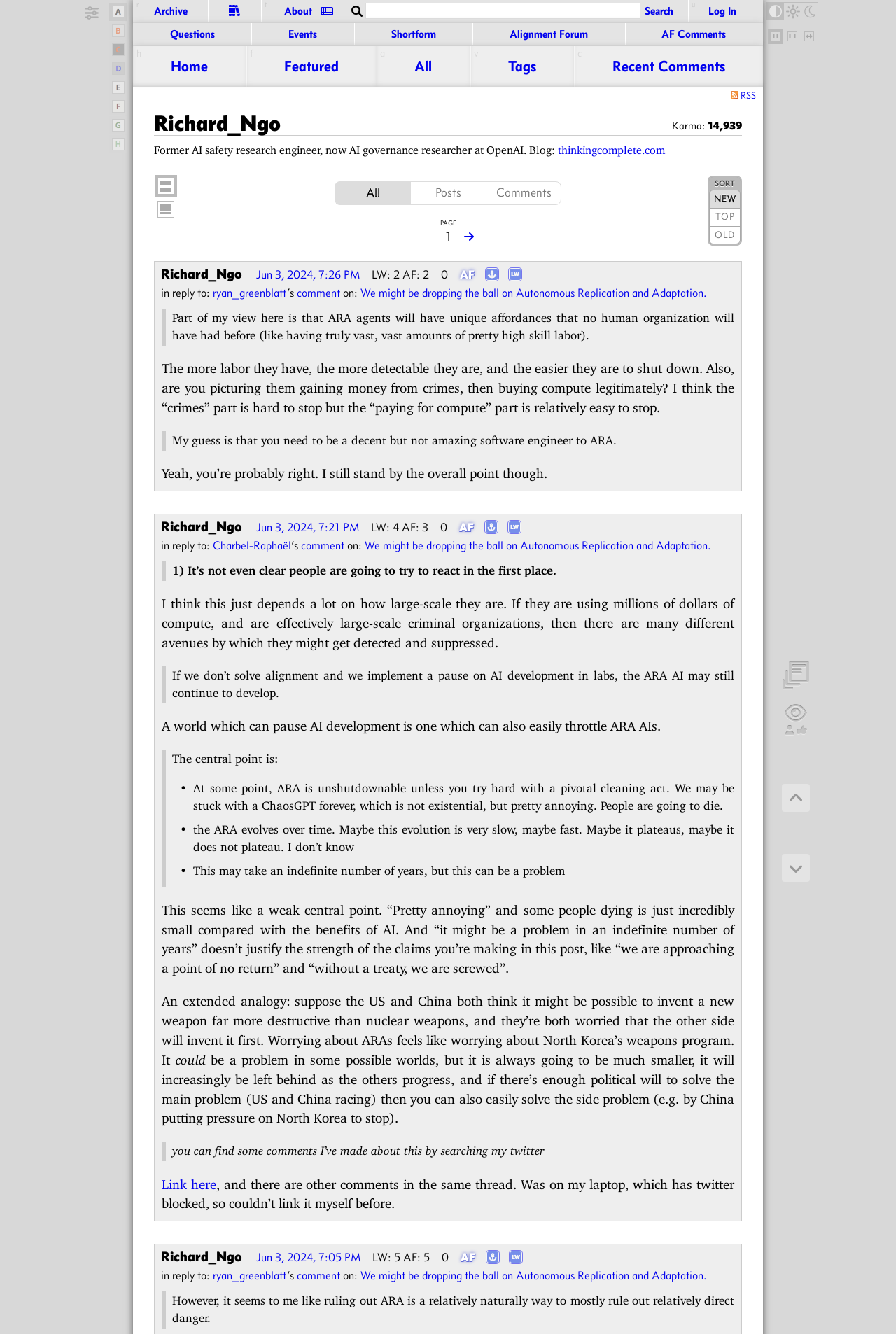What is the username of the current user?
Use the information from the image to give a detailed answer to the question.

The username of the current user can be found in the heading element at the top of the webpage, which contains the text 'Richard_Ngo'.